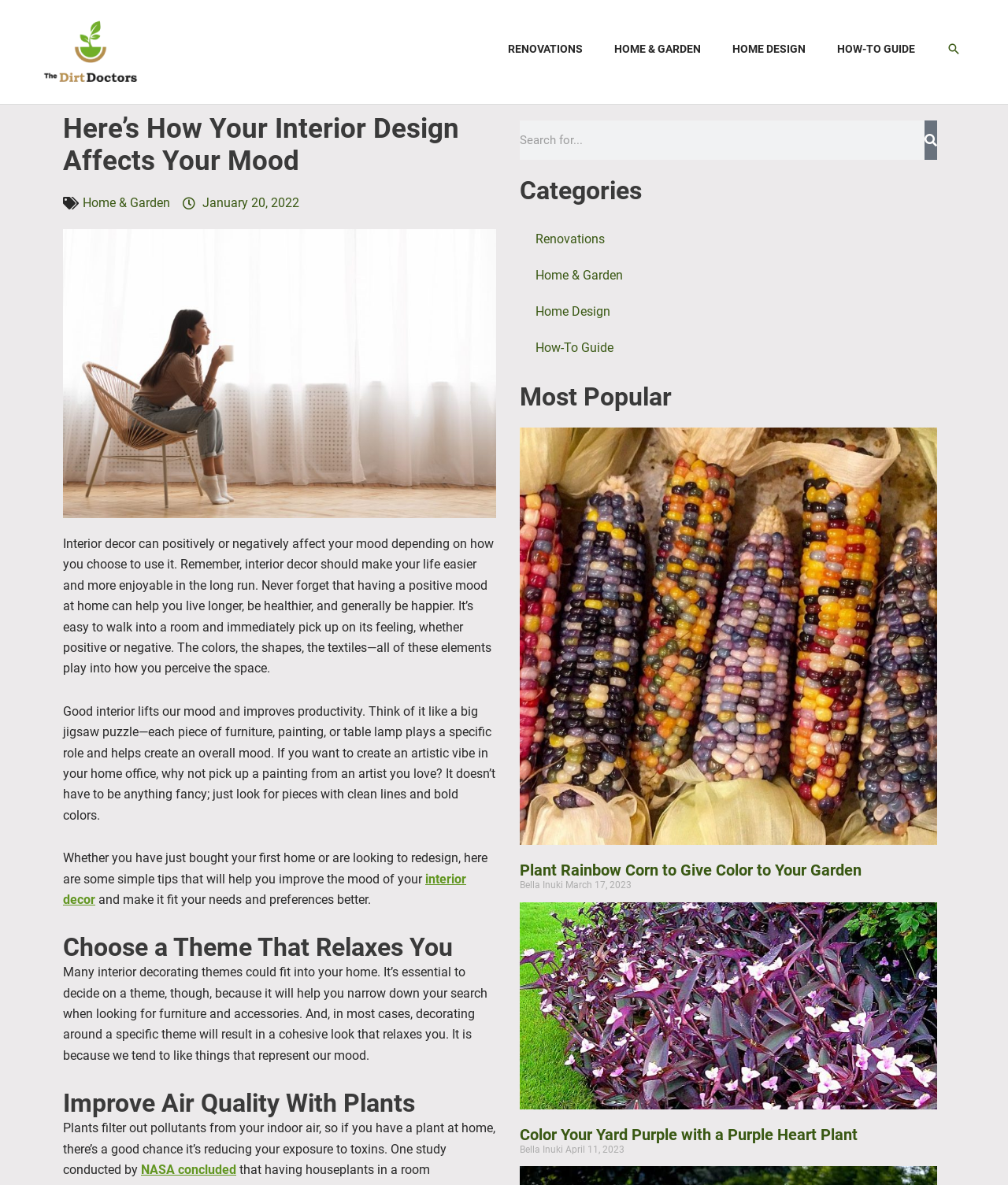Locate the bounding box coordinates of the element I should click to achieve the following instruction: "View the 'purple heart plant' image".

[0.516, 0.761, 0.93, 0.936]